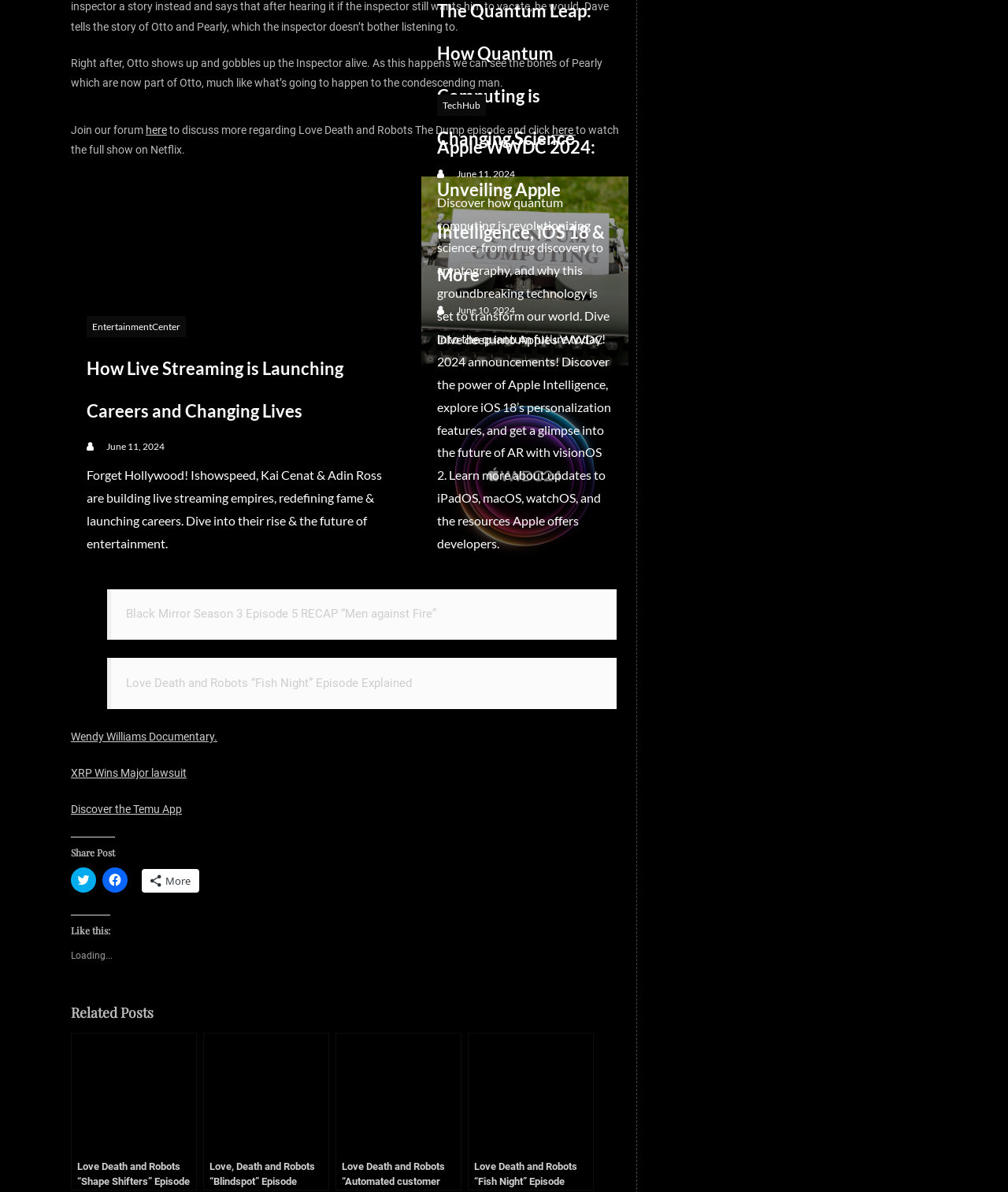Please specify the bounding box coordinates of the clickable section necessary to execute the following command: "Join the forum".

[0.07, 0.104, 0.145, 0.114]